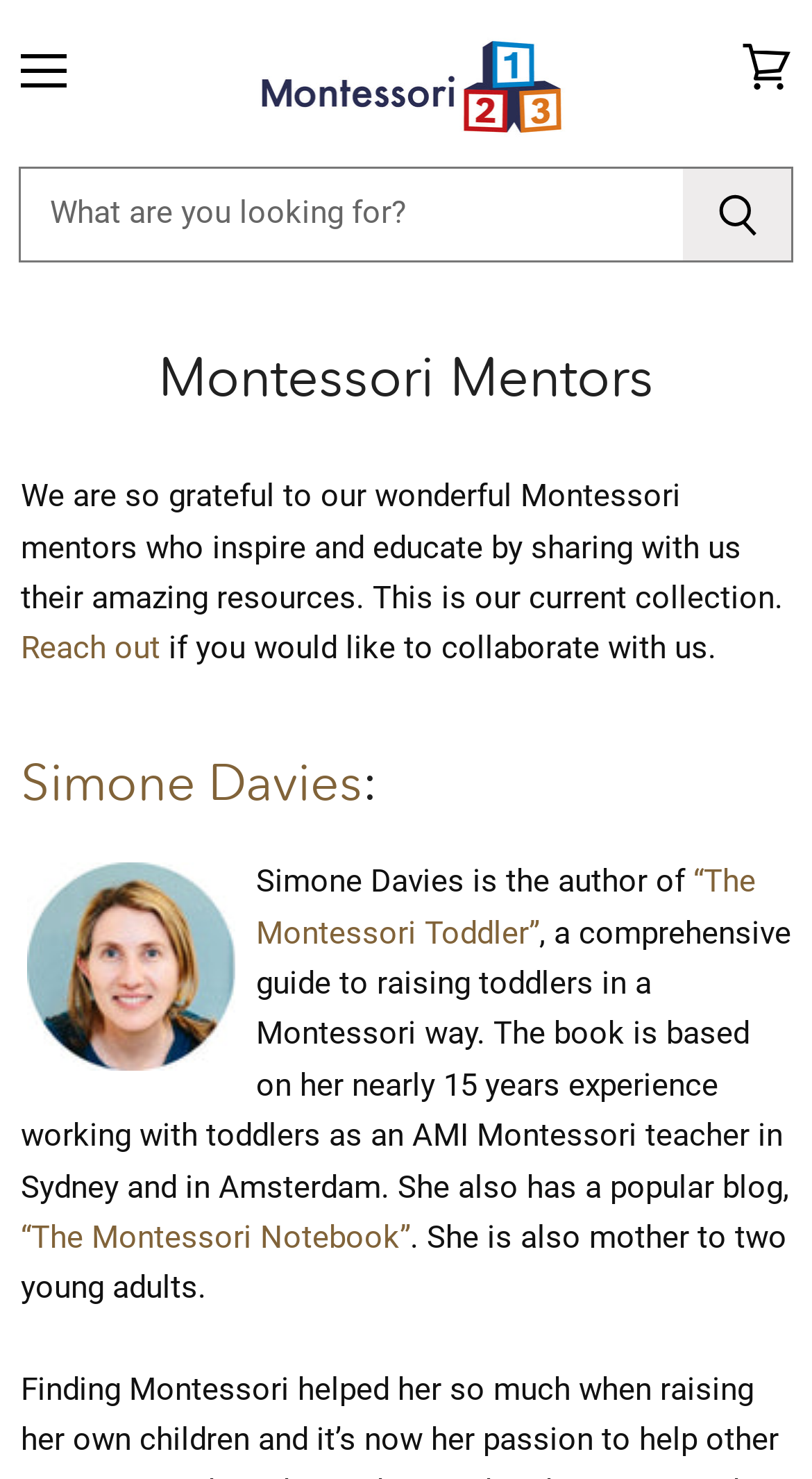How many images are there on the webpage?
Give a detailed and exhaustive answer to the question.

There are two images on the webpage, one is the 'Montessori 123' image which is a sub-element of the 'Montessori 123' link, and the other is the 'Simone Davies Montessori Toddler' image which is a sub-element of the 'Simone Davies' heading.